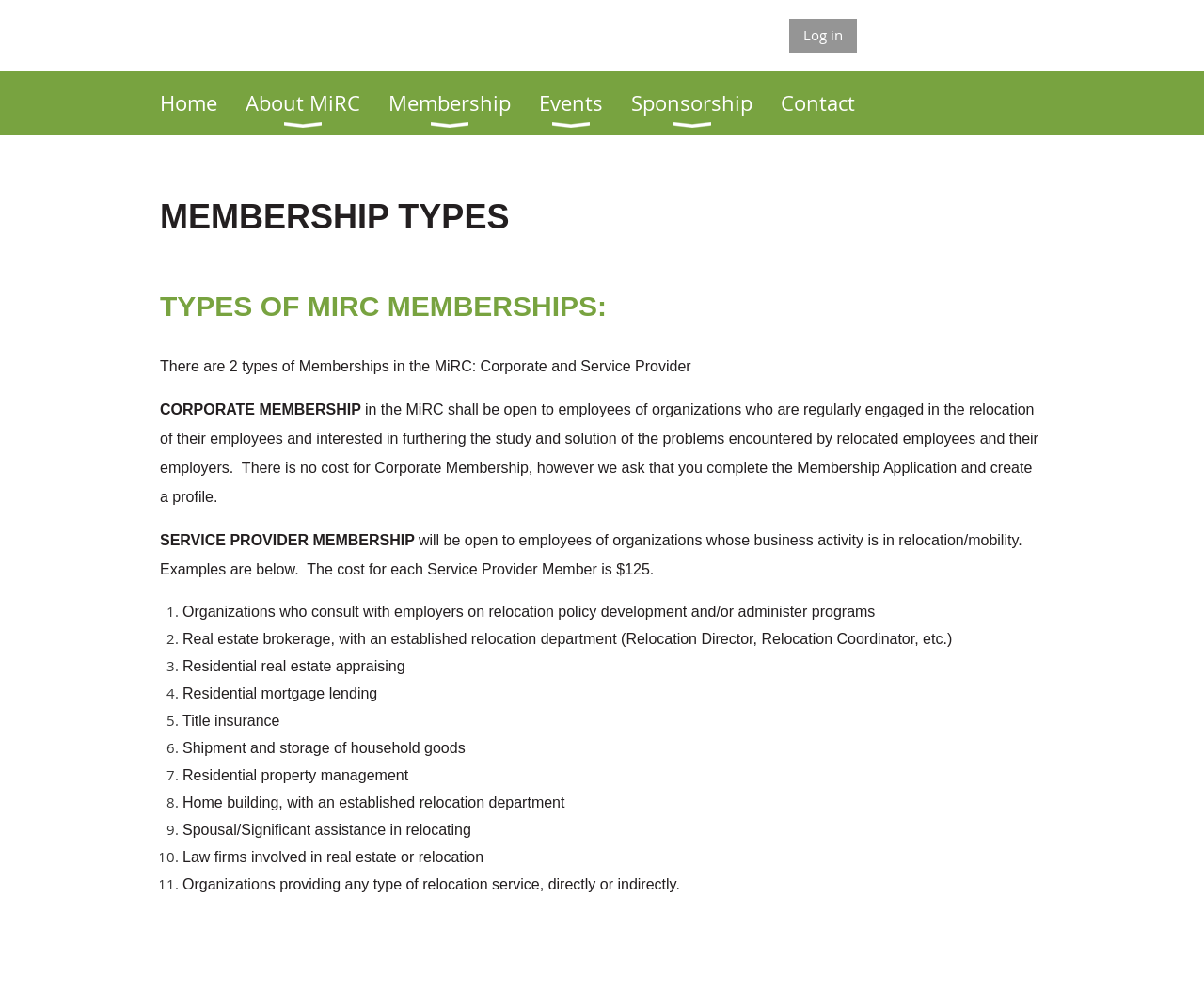Identify the bounding box coordinates of the specific part of the webpage to click to complete this instruction: "View Membership information".

[0.133, 0.174, 0.867, 0.906]